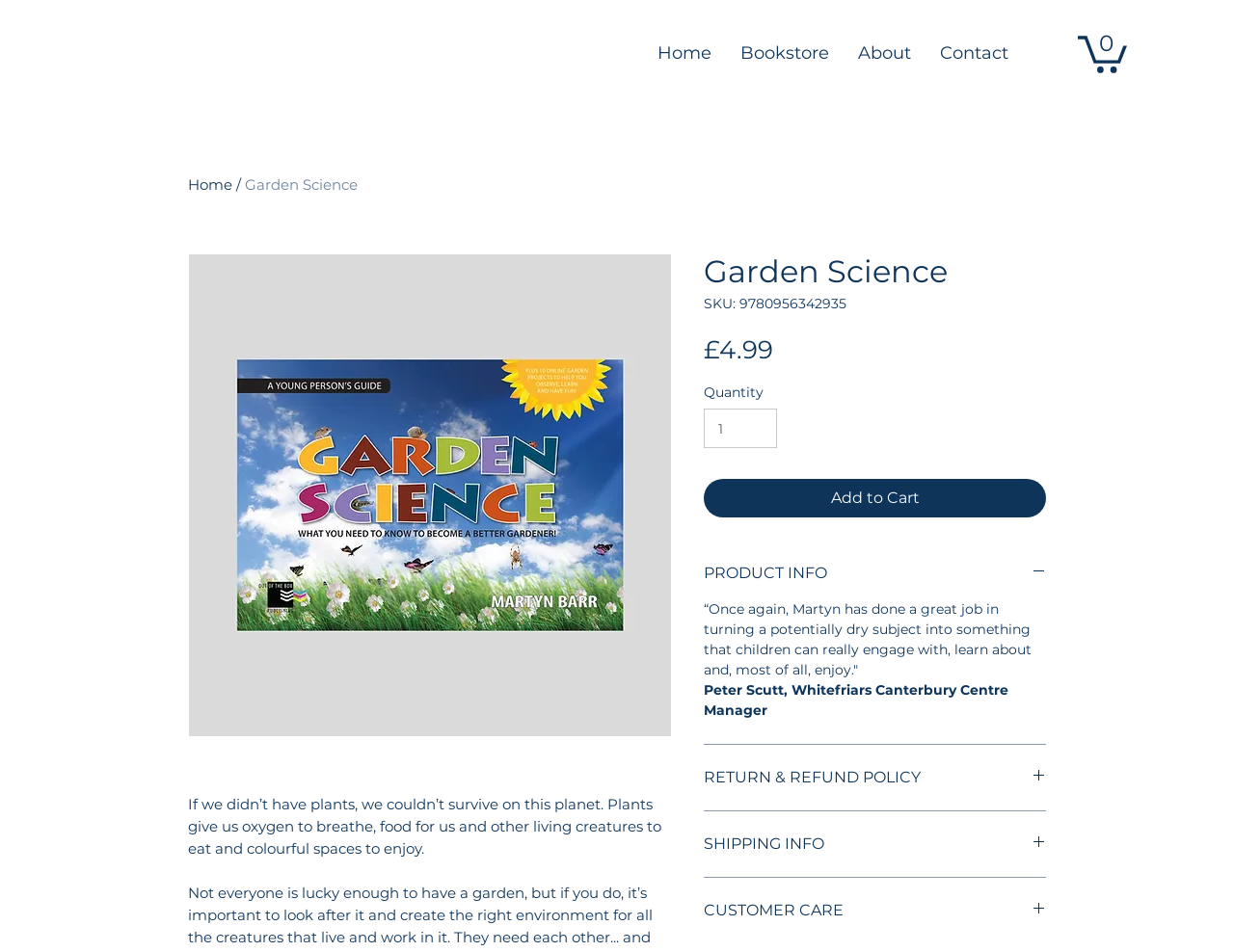What is the name of the book?
Please answer using one word or phrase, based on the screenshot.

Garden Science